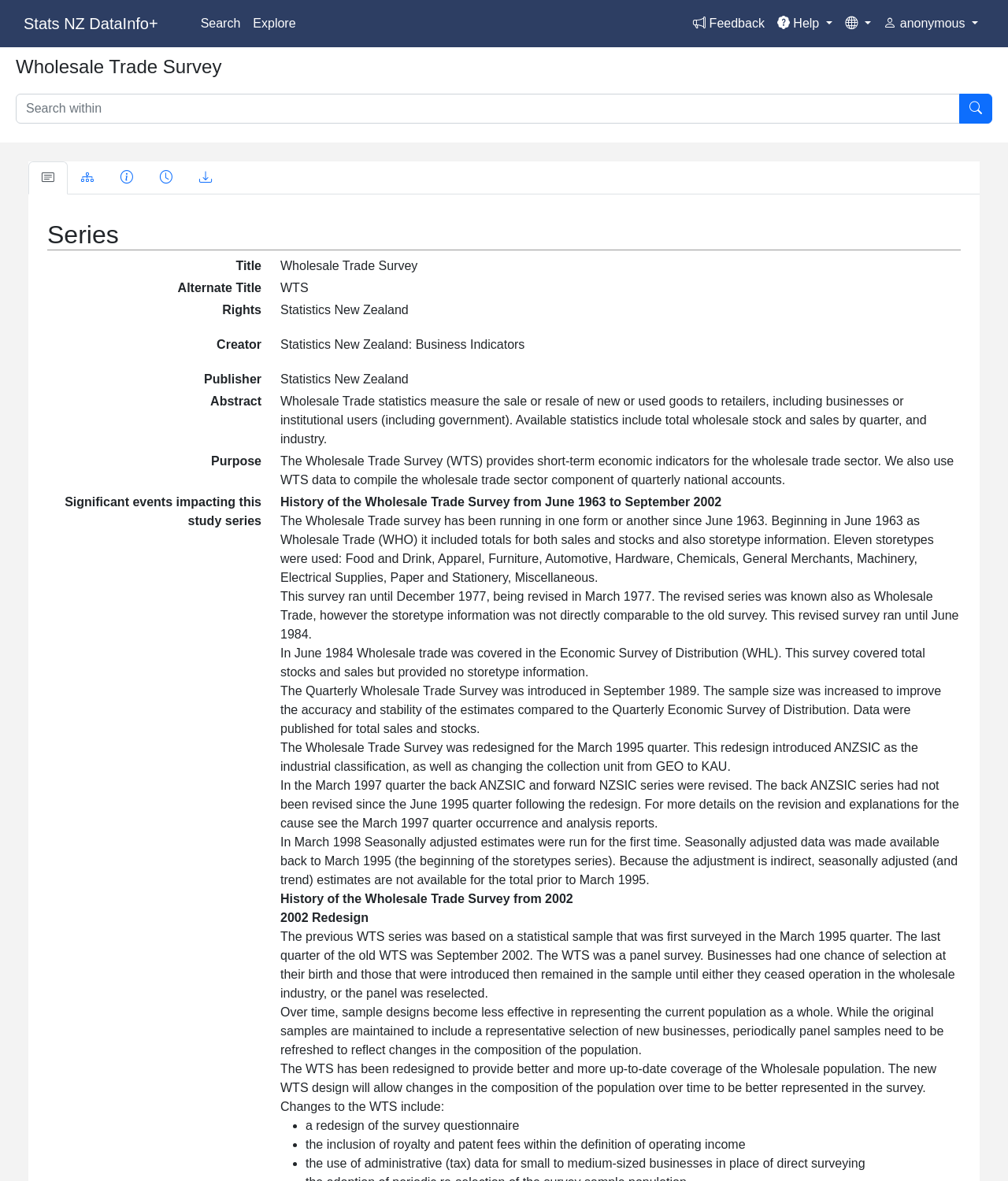Please provide the bounding box coordinates for the element that needs to be clicked to perform the instruction: "Click on Feedback". The coordinates must consist of four float numbers between 0 and 1, formatted as [left, top, right, bottom].

[0.681, 0.007, 0.765, 0.033]